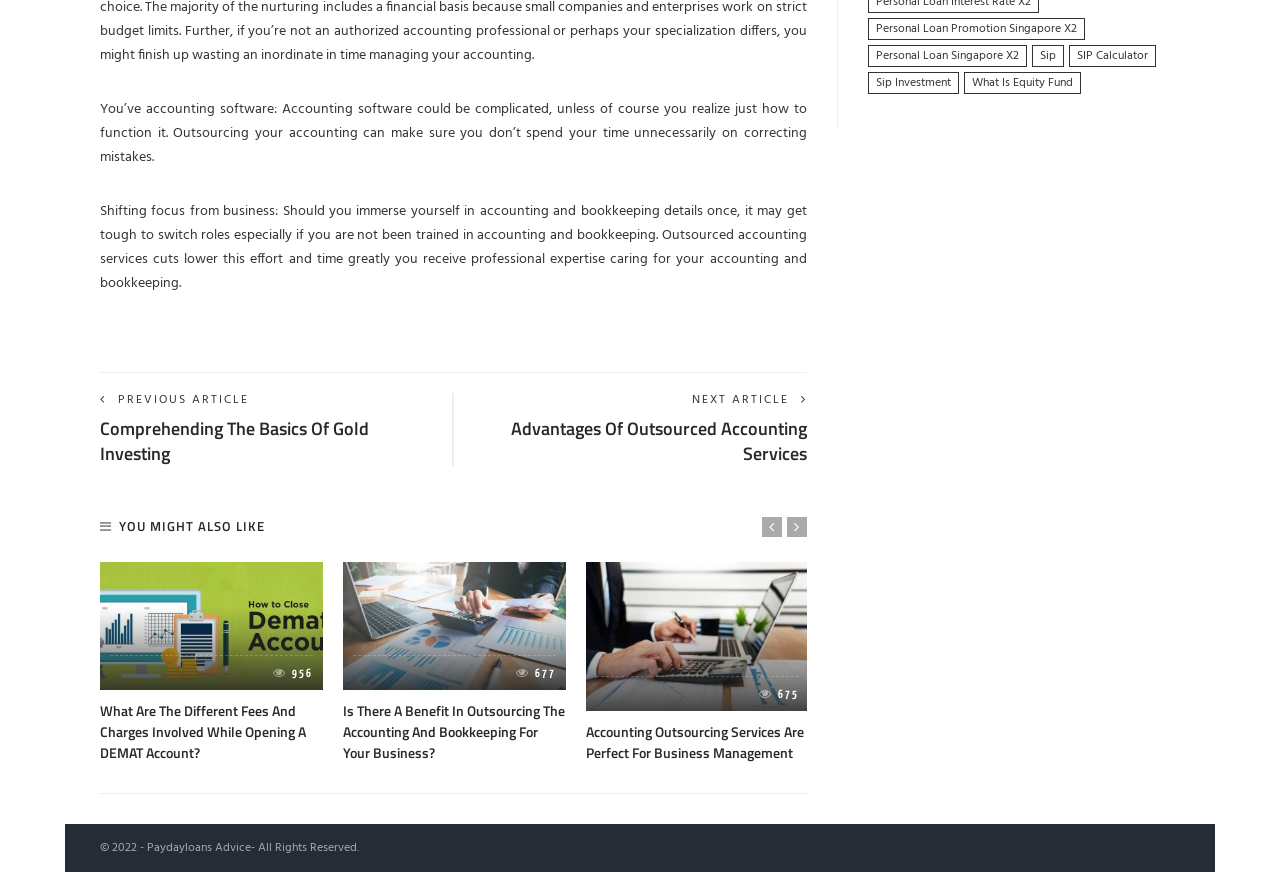What type of articles are listed under 'YOU MIGHT ALSO LIKE'?
Answer the question with a single word or phrase, referring to the image.

Financial articles